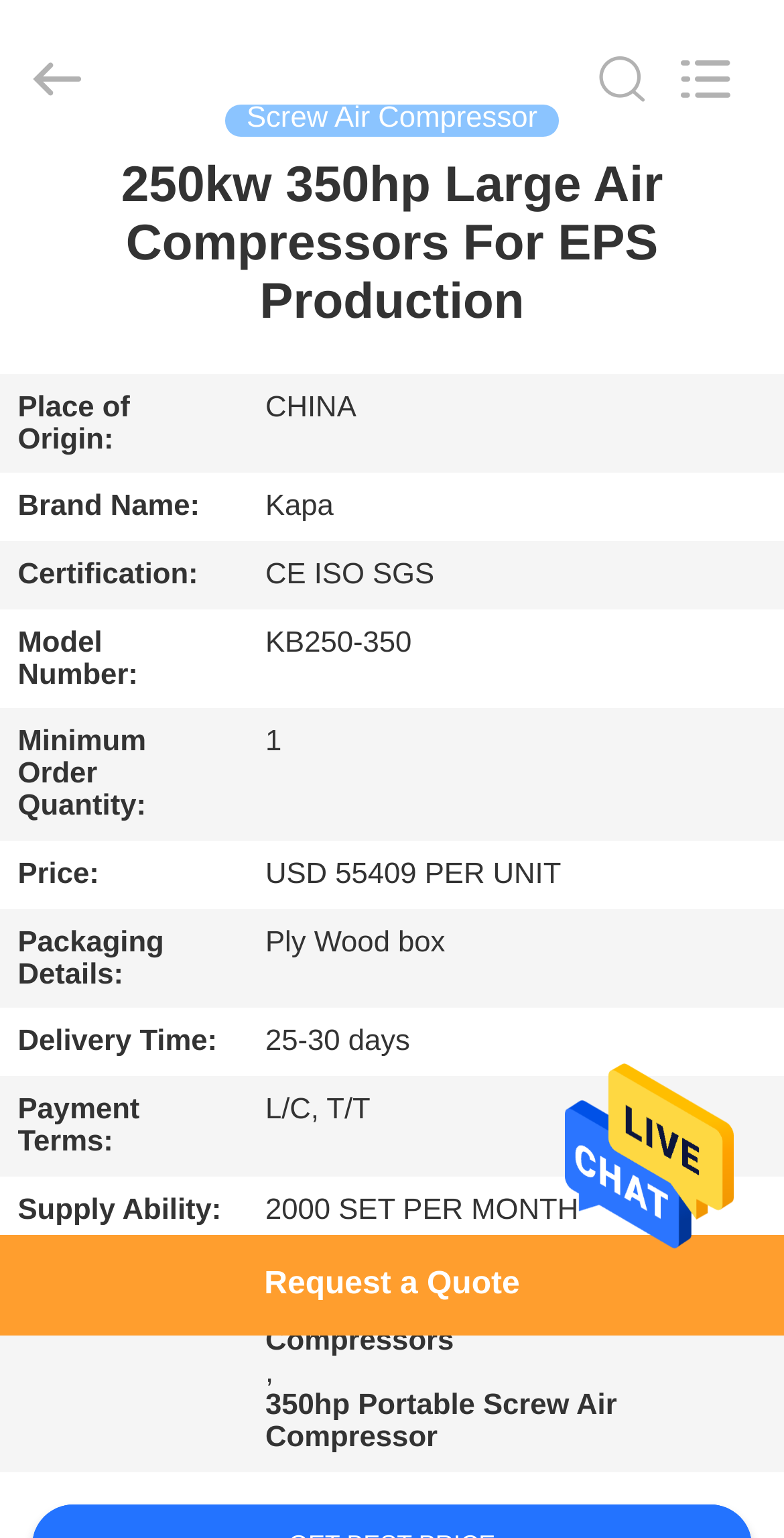Identify the bounding box coordinates for the element you need to click to achieve the following task: "Go to home page". The coordinates must be four float values ranging from 0 to 1, formatted as [left, top, right, bottom].

[0.0, 0.102, 0.192, 0.139]